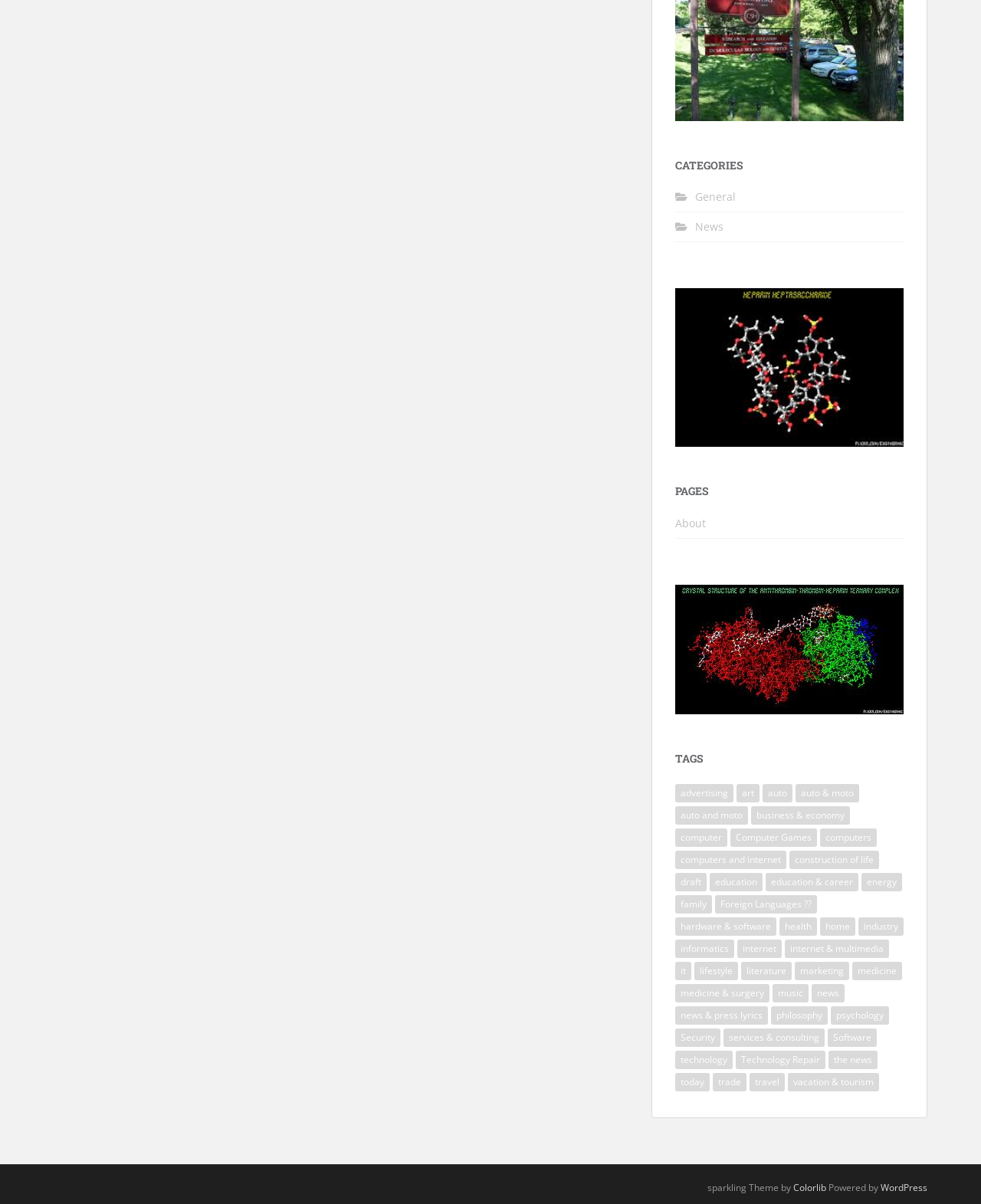Locate the bounding box coordinates of the clickable region necessary to complete the following instruction: "View the 'About' page". Provide the coordinates in the format of four float numbers between 0 and 1, i.e., [left, top, right, bottom].

[0.688, 0.428, 0.72, 0.44]